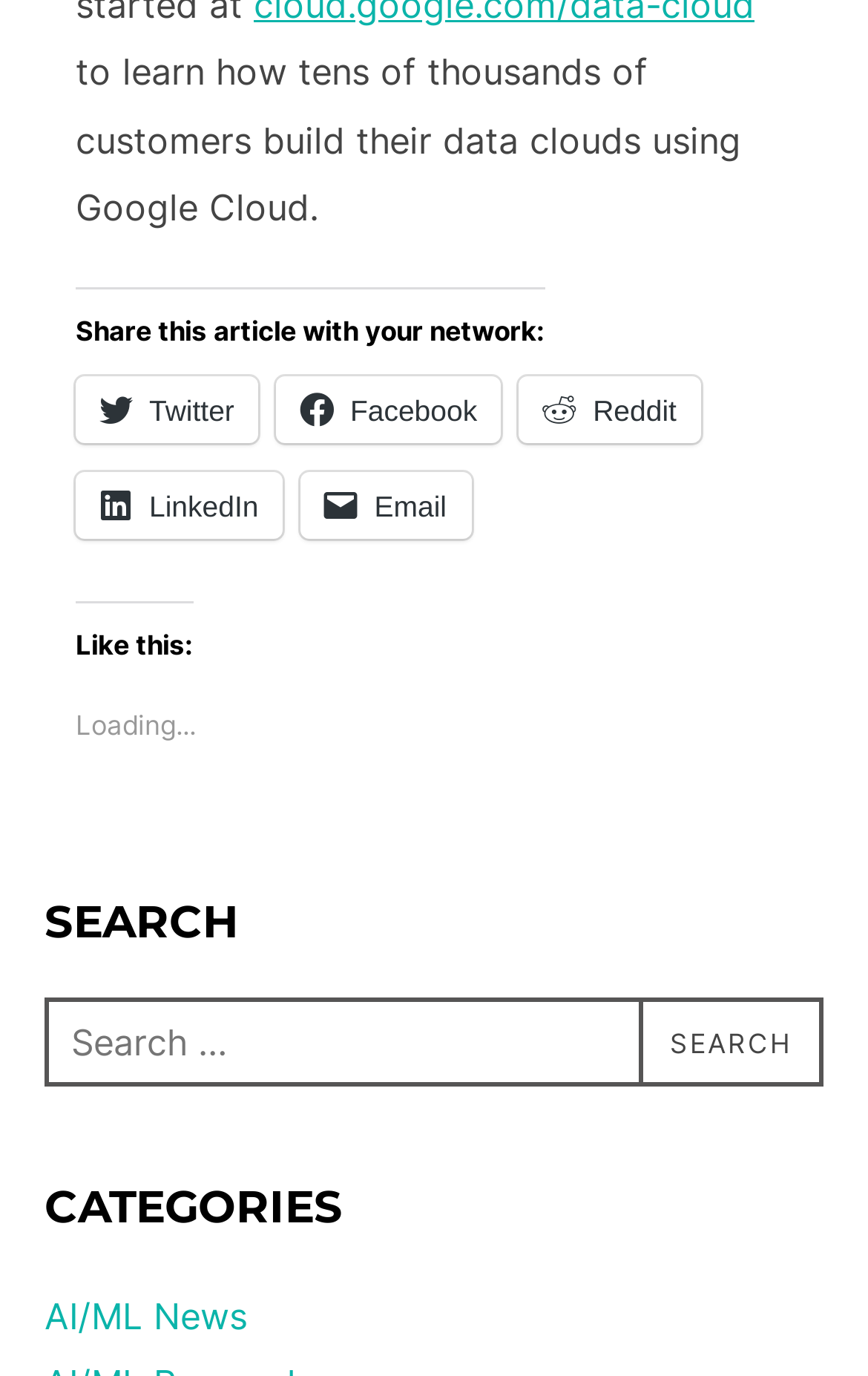What is the current state of the 'Like this:' section?
Look at the image and respond with a one-word or short-phrase answer.

Loading